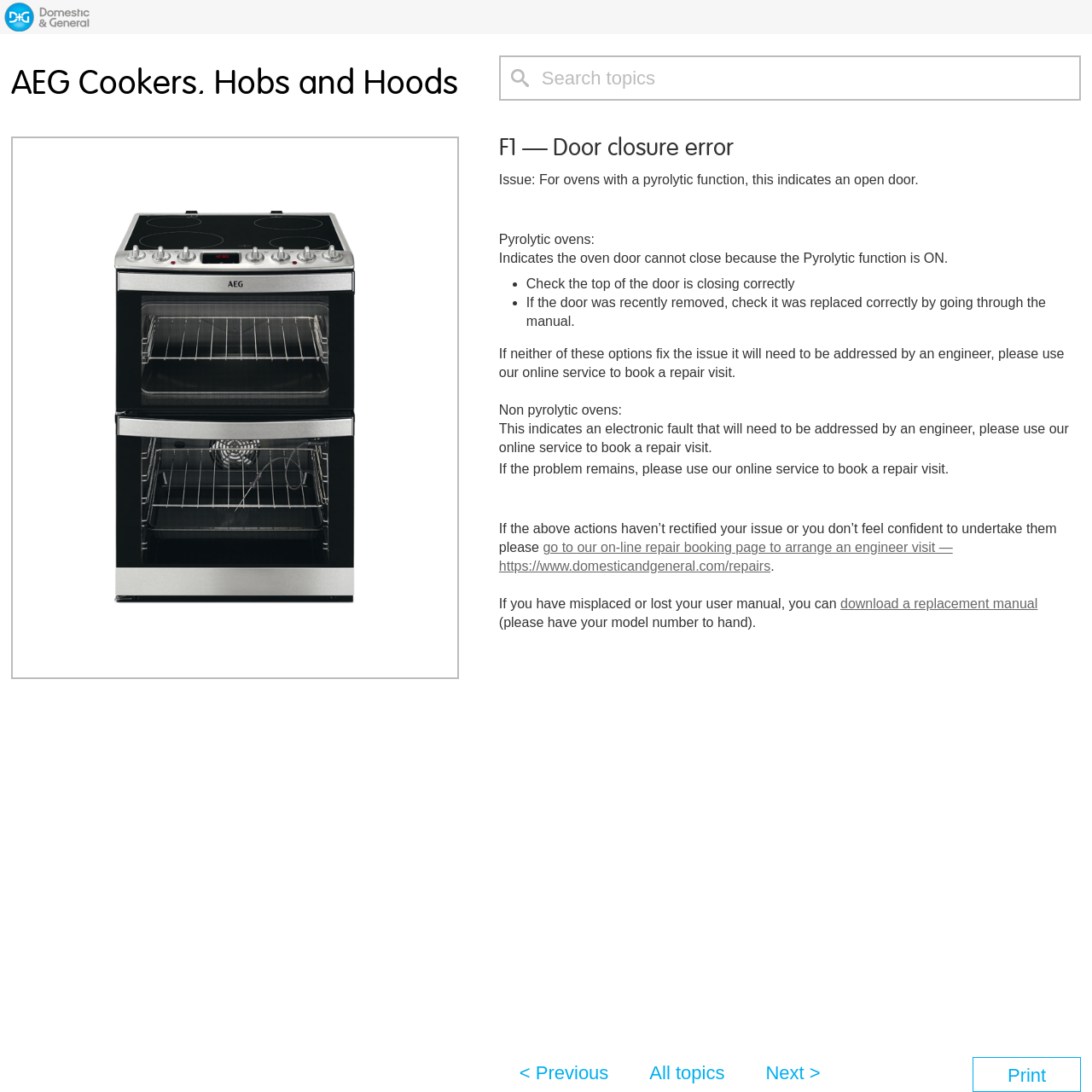Based on the element description: "All topics", identify the bounding box coordinates for this UI element. The coordinates must be four float numbers between 0 and 1, listed as [left, top, right, bottom].

[0.595, 0.973, 0.664, 0.992]